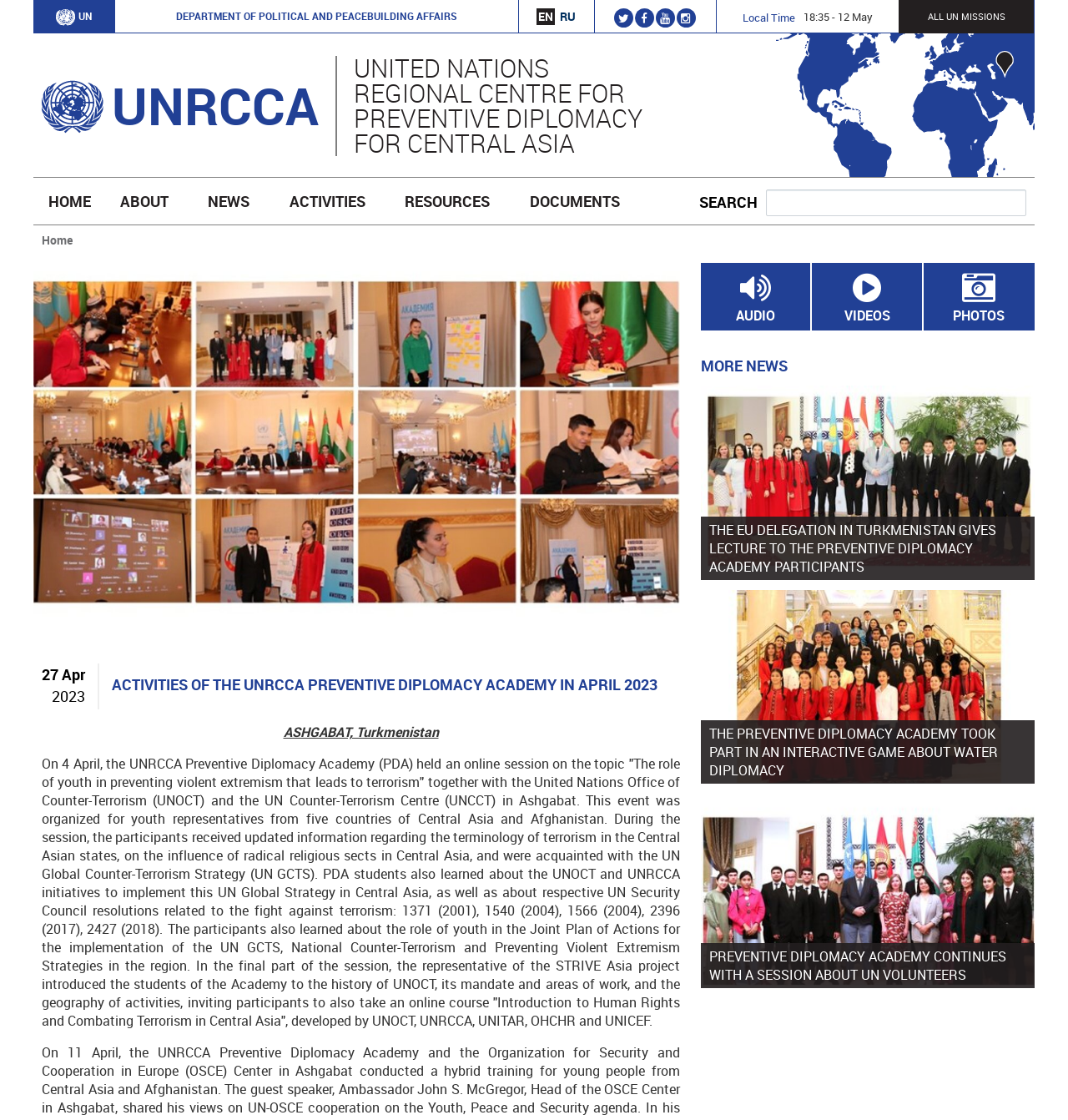Please provide a one-word or phrase answer to the question: 
How many countries participated in the online session?

Five